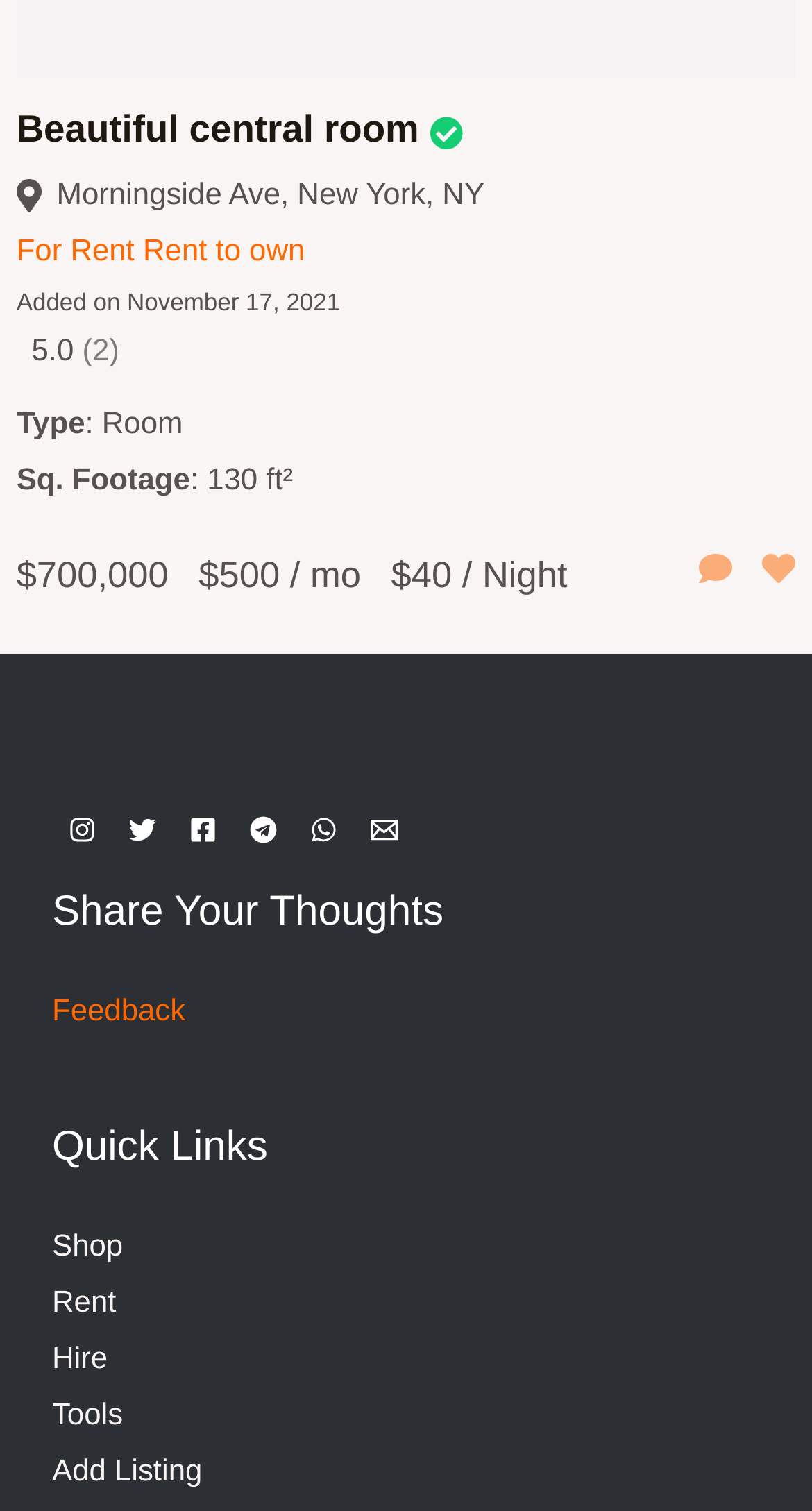Find and indicate the bounding box coordinates of the region you should select to follow the given instruction: "Share on Instagram".

[0.064, 0.529, 0.138, 0.569]